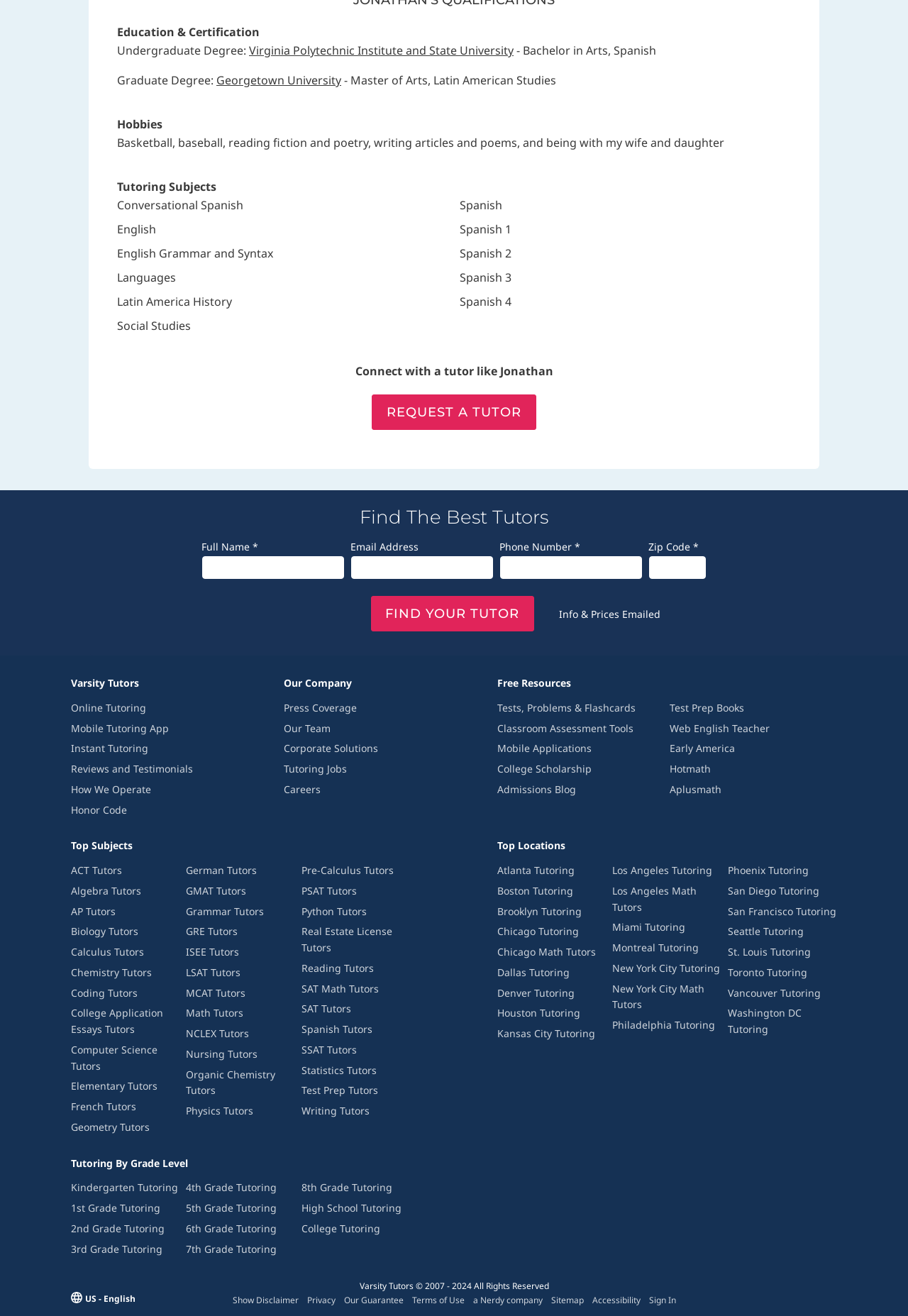Locate the bounding box coordinates of the clickable region necessary to complete the following instruction: "Click on the 'Appliances' link". Provide the coordinates in the format of four float numbers between 0 and 1, i.e., [left, top, right, bottom].

None